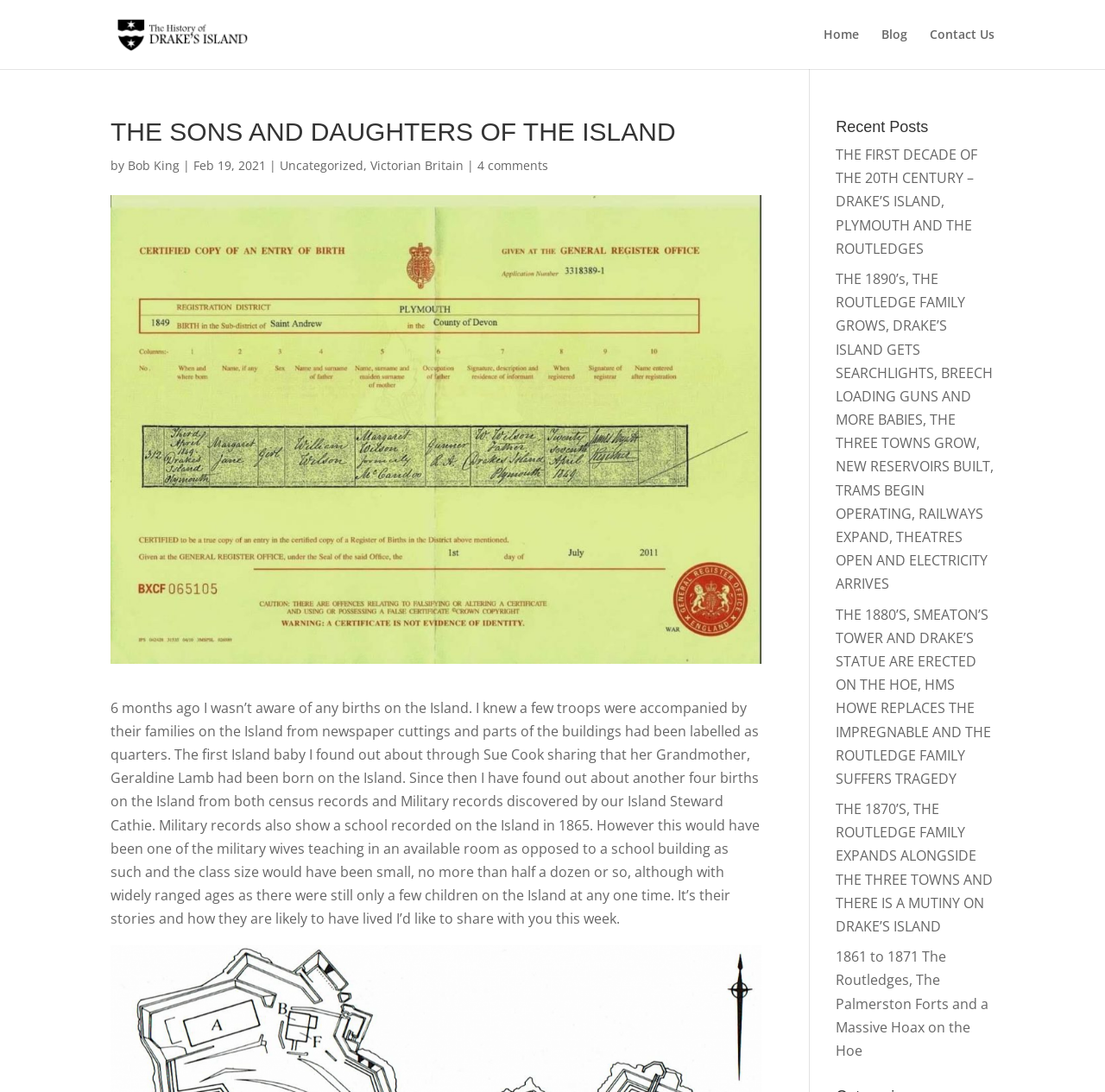Please determine the bounding box coordinates for the element that should be clicked to follow these instructions: "Click on the 'Home' link".

[0.745, 0.026, 0.777, 0.063]